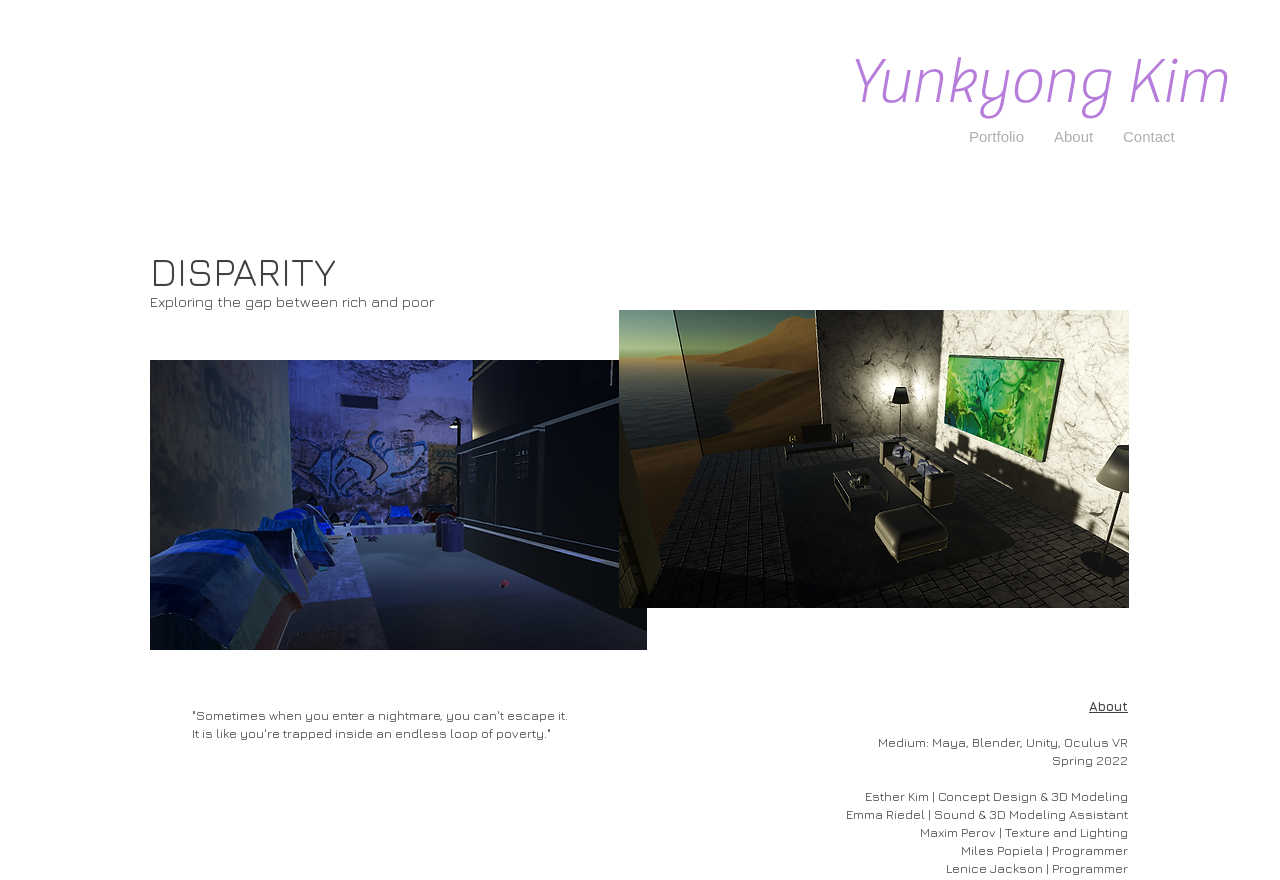Provide the bounding box for the UI element matching this description: "Yunkyong Kim".

[0.662, 0.051, 0.96, 0.135]